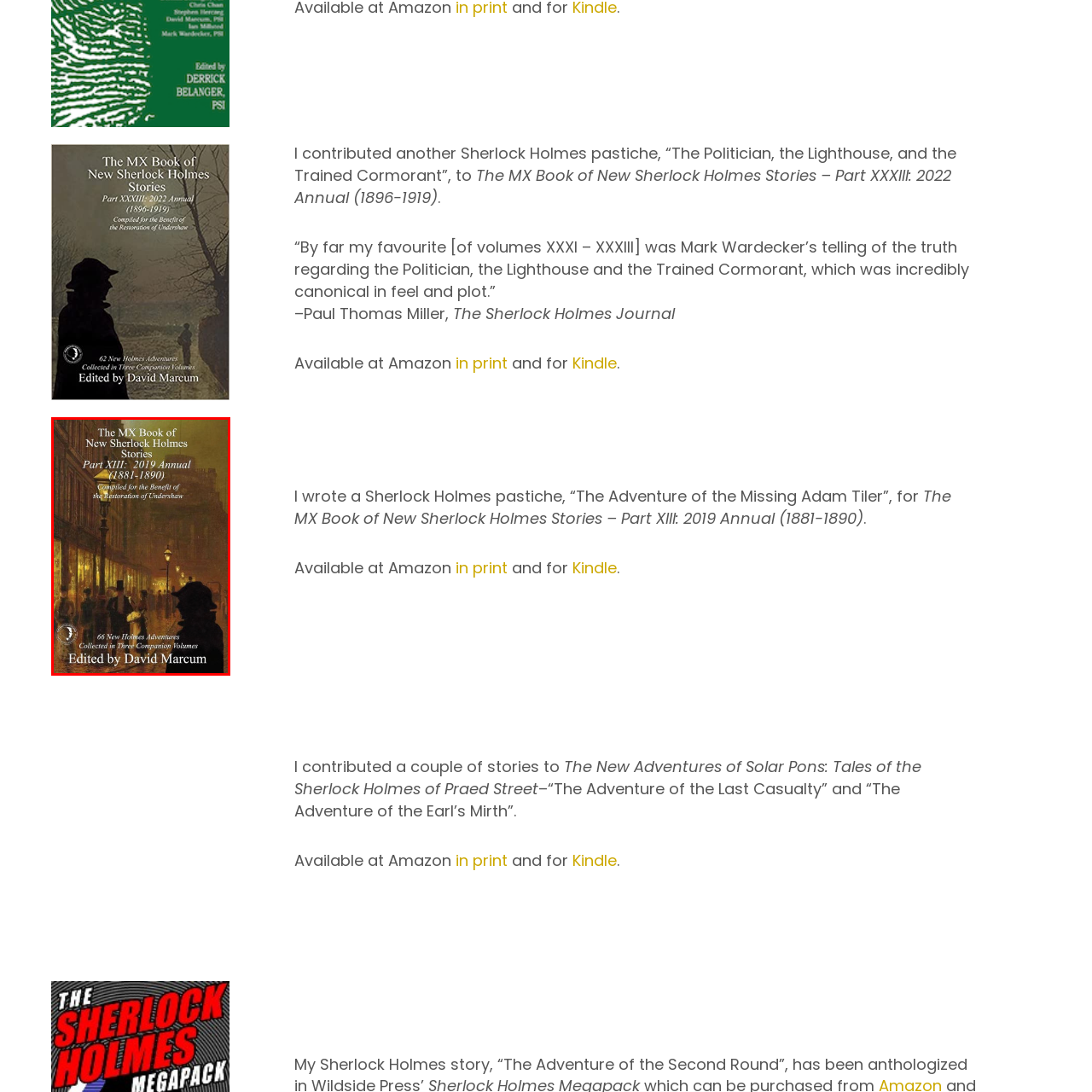Examine the image indicated by the red box and respond with a single word or phrase to the following question:
How many new Holmes adventures are collected in three companion volumes?

66